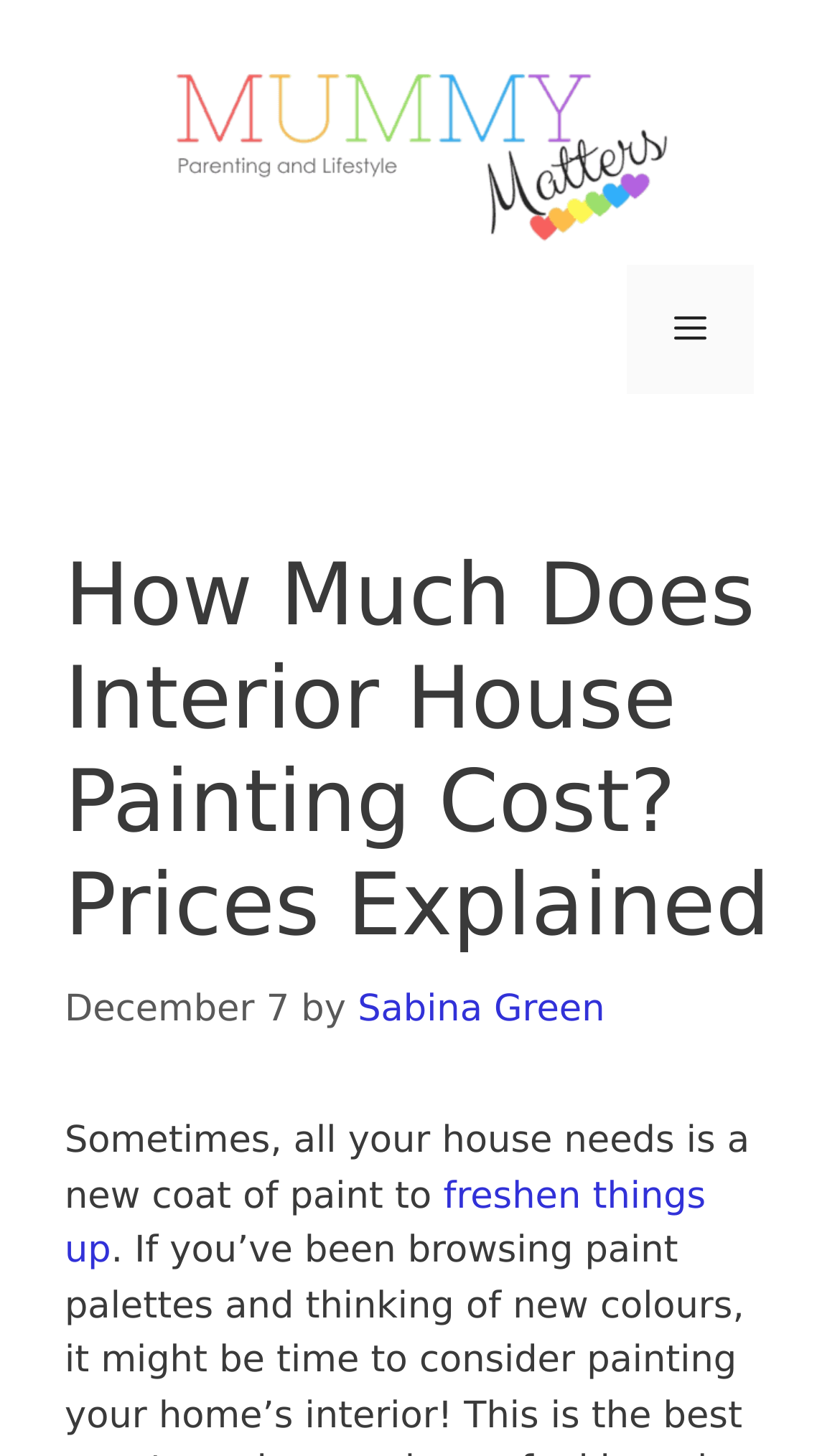Could you please study the image and provide a detailed answer to the question:
What is the website's name?

I found the website's name by looking at the link element in the banner section, which contains the text 'Mummy Matters: Parenting and Lifestyle'.